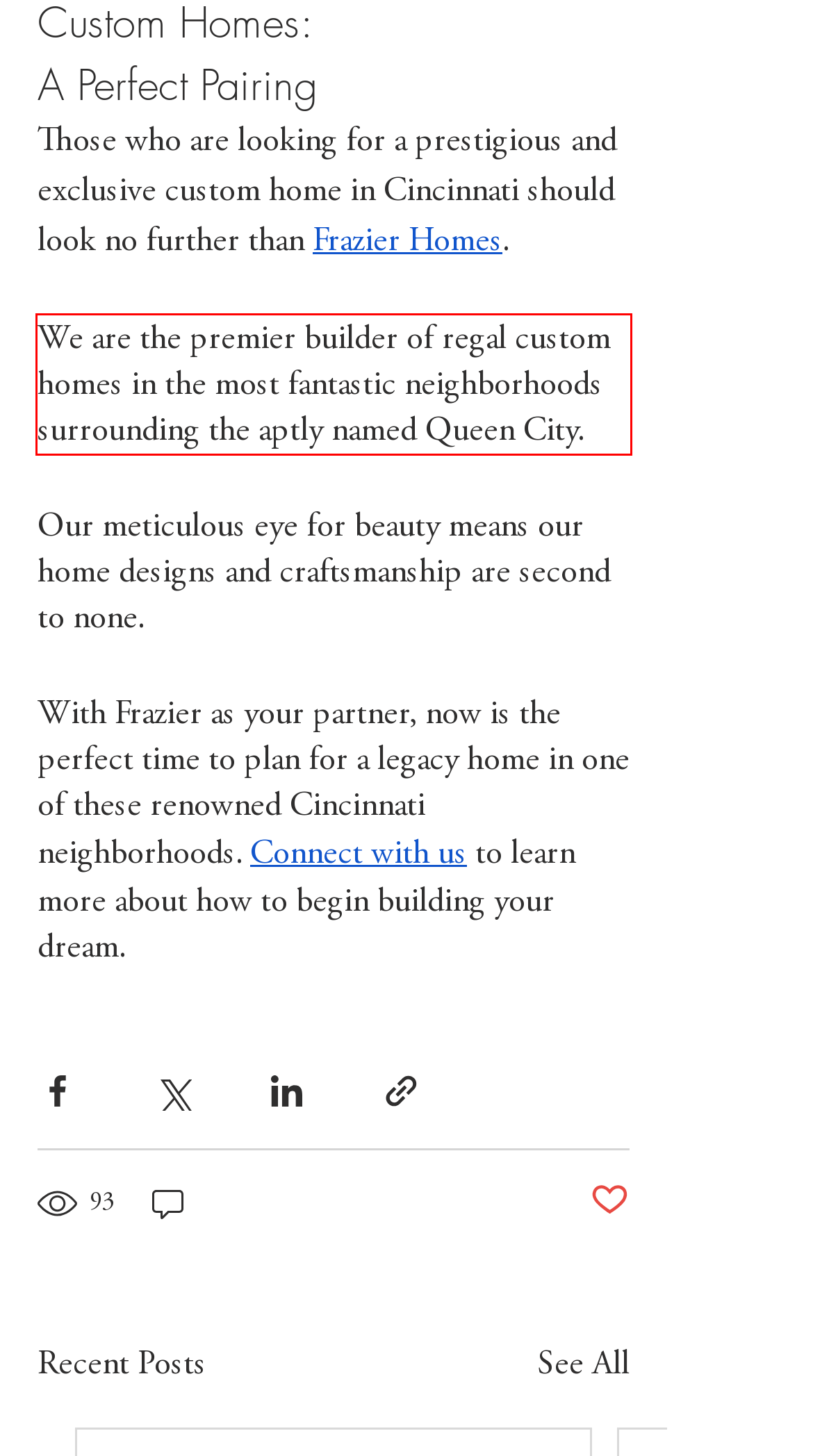Given a screenshot of a webpage, locate the red bounding box and extract the text it encloses.

We are the premier builder of regal custom homes in the most fantastic neighborhoods surrounding the aptly named Queen City.